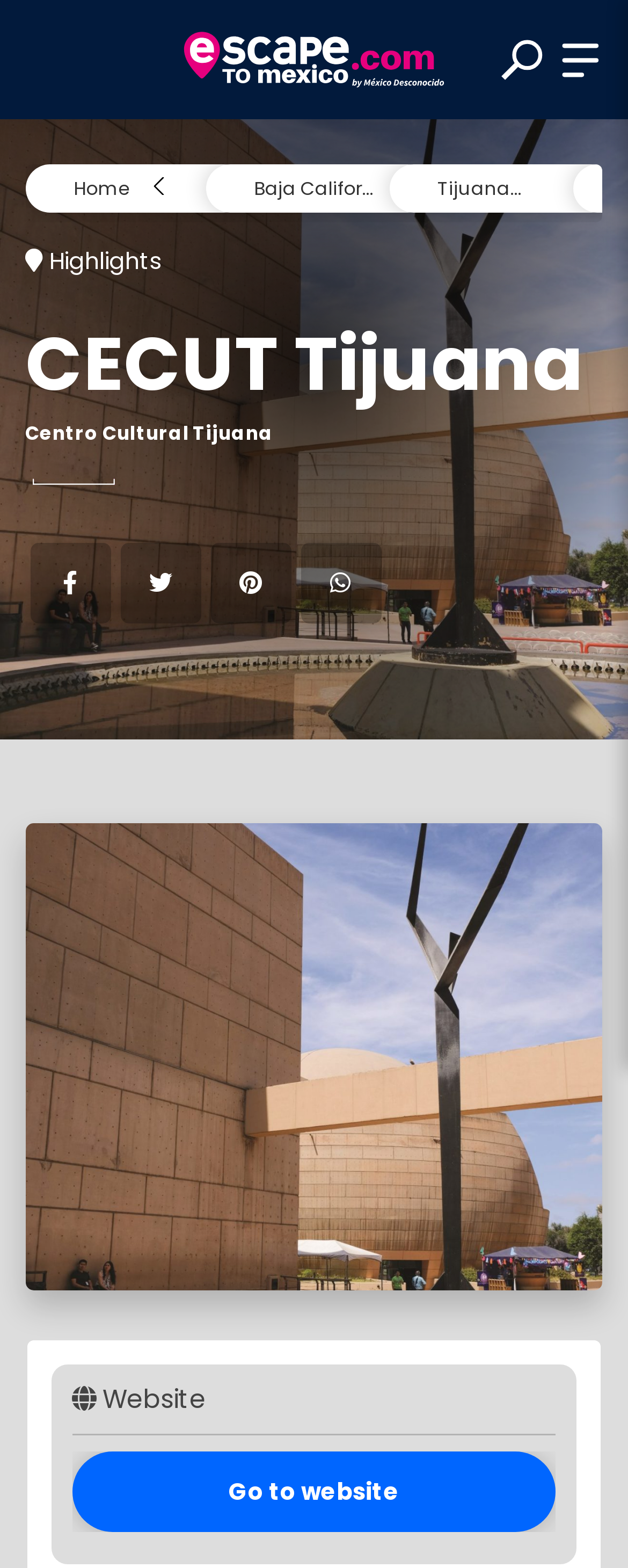Identify the bounding box coordinates for the element that needs to be clicked to fulfill this instruction: "Search". Provide the coordinates in the format of four float numbers between 0 and 1: [left, top, right, bottom].

[0.04, 0.076, 0.96, 0.127]